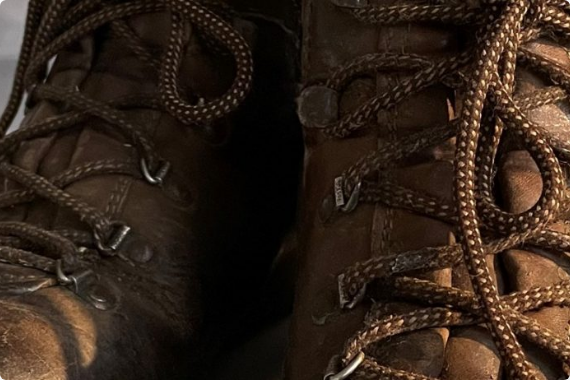What was the purpose of the protest walk?
Please provide a comprehensive answer based on the information in the image.

The caption states that Inderjit Bhogal wore the boots during a protest walk from Sheffield to London in March 1997, which was undertaken to advocate for fair treatment of asylum seekers, emphasizing a humane approach to those seeking refuge.